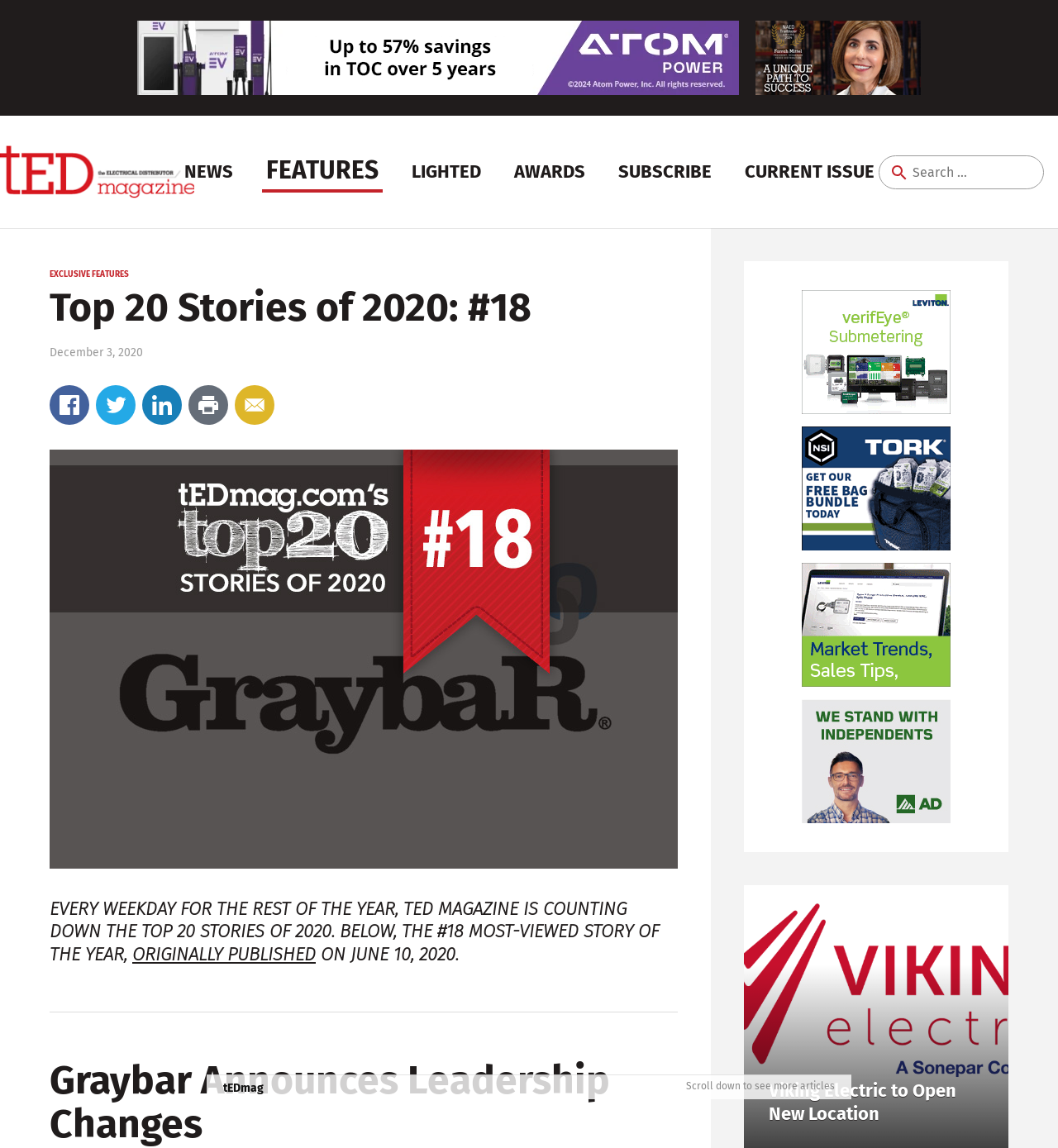Determine the bounding box coordinates of the clickable area required to perform the following instruction: "View the top 20 stories of 2020". The coordinates should be represented as four float numbers between 0 and 1: [left, top, right, bottom].

[0.047, 0.249, 0.641, 0.287]